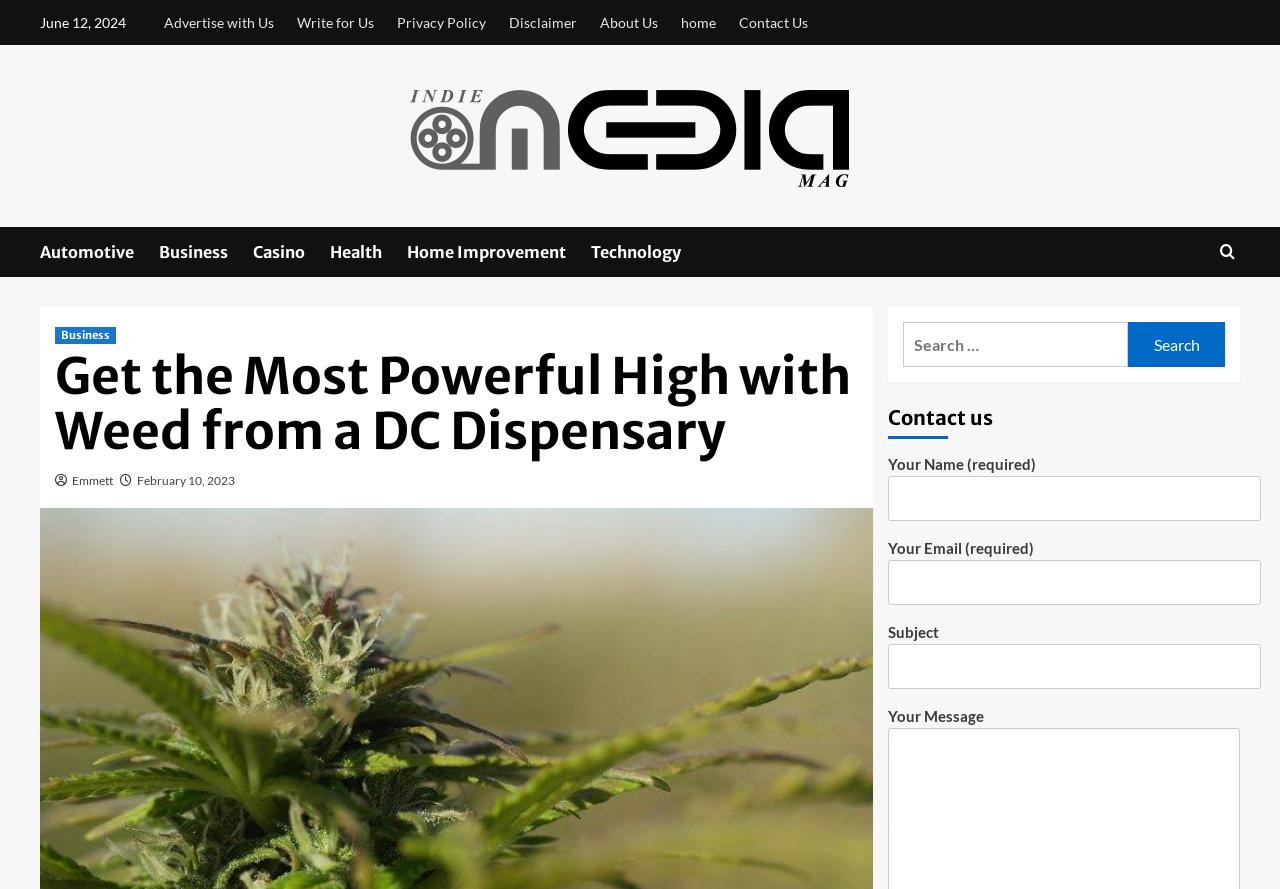Consider the image and give a detailed and elaborate answer to the question: 
What is the date of the article?

I found the date of the article by looking at the link element with the text 'February 10, 2023' which is located below the heading 'Get the Most Powerful High with Weed from a DC Dispensary'.